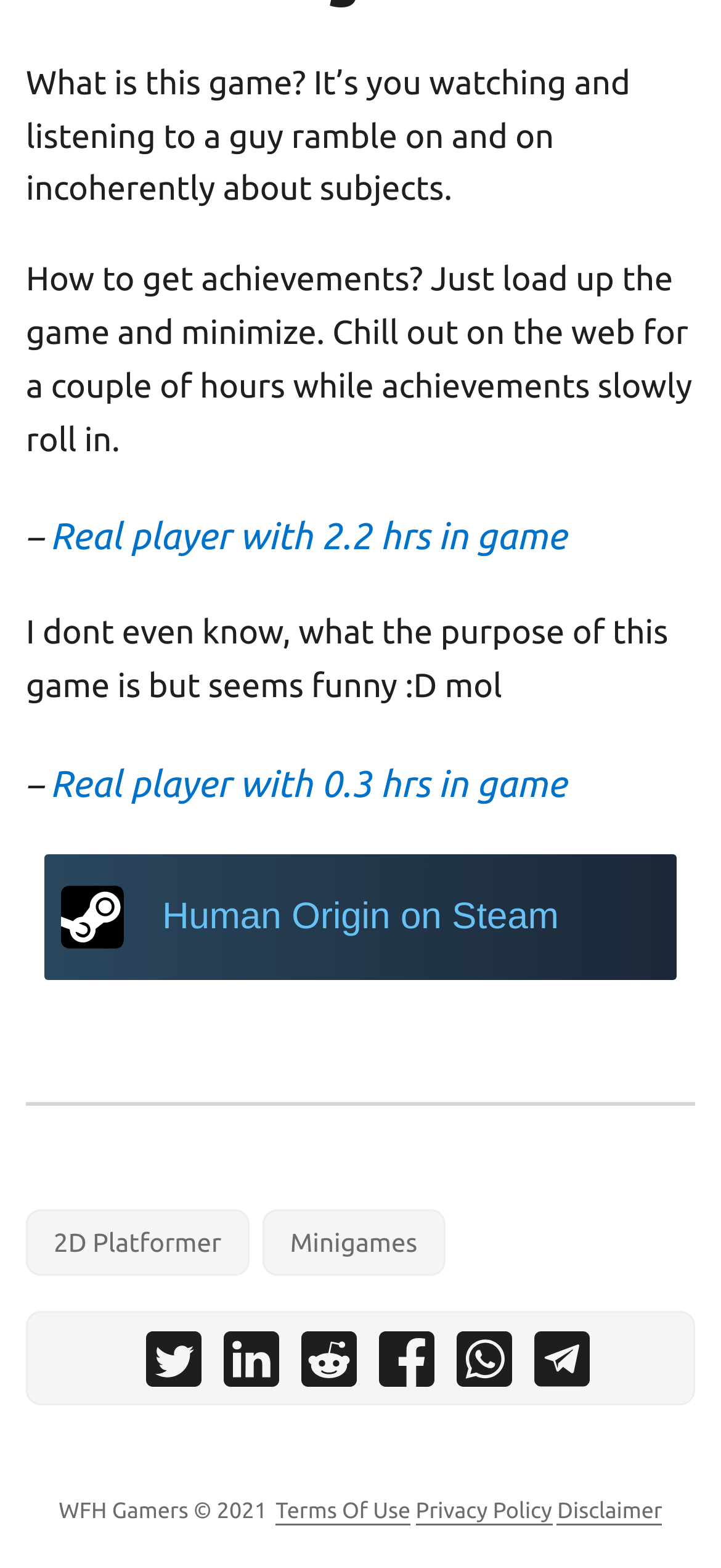How many social media platforms can you share the game on?
Offer a detailed and exhaustive answer to the question.

There are six social media platforms listed in the footer section of the webpage where you can share the game, including Twitter, LinkedIn, Reddit, Facebook, WhatsApp, and Telegram.